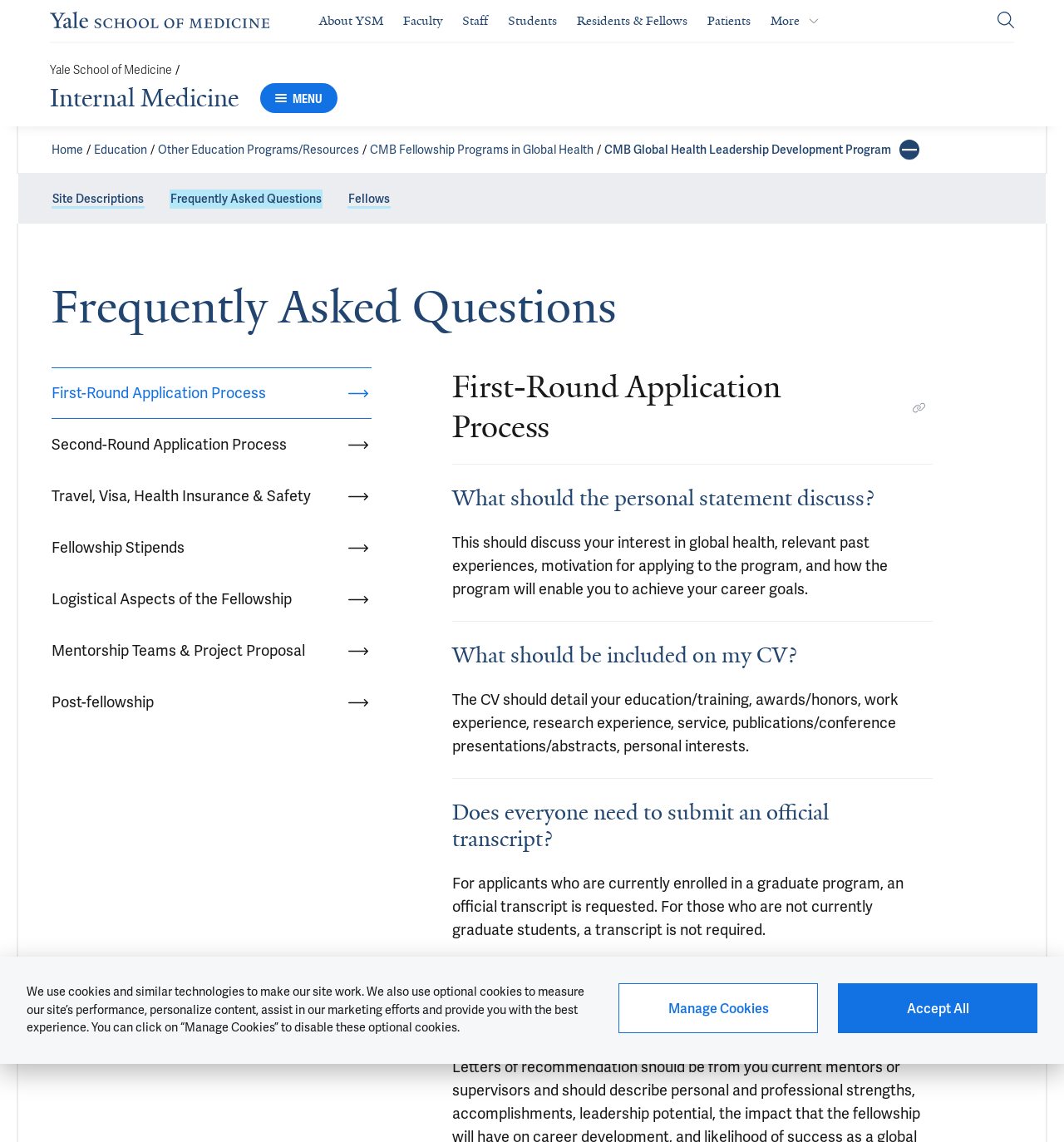Carefully observe the image and respond to the question with a detailed answer:
What is the purpose of the 'More Links' button?

The 'More Links' button is located in the navigation section at the top of the page, and its purpose is to show more links when clicked, as indicated by the button's text and the arrow icon next to it.